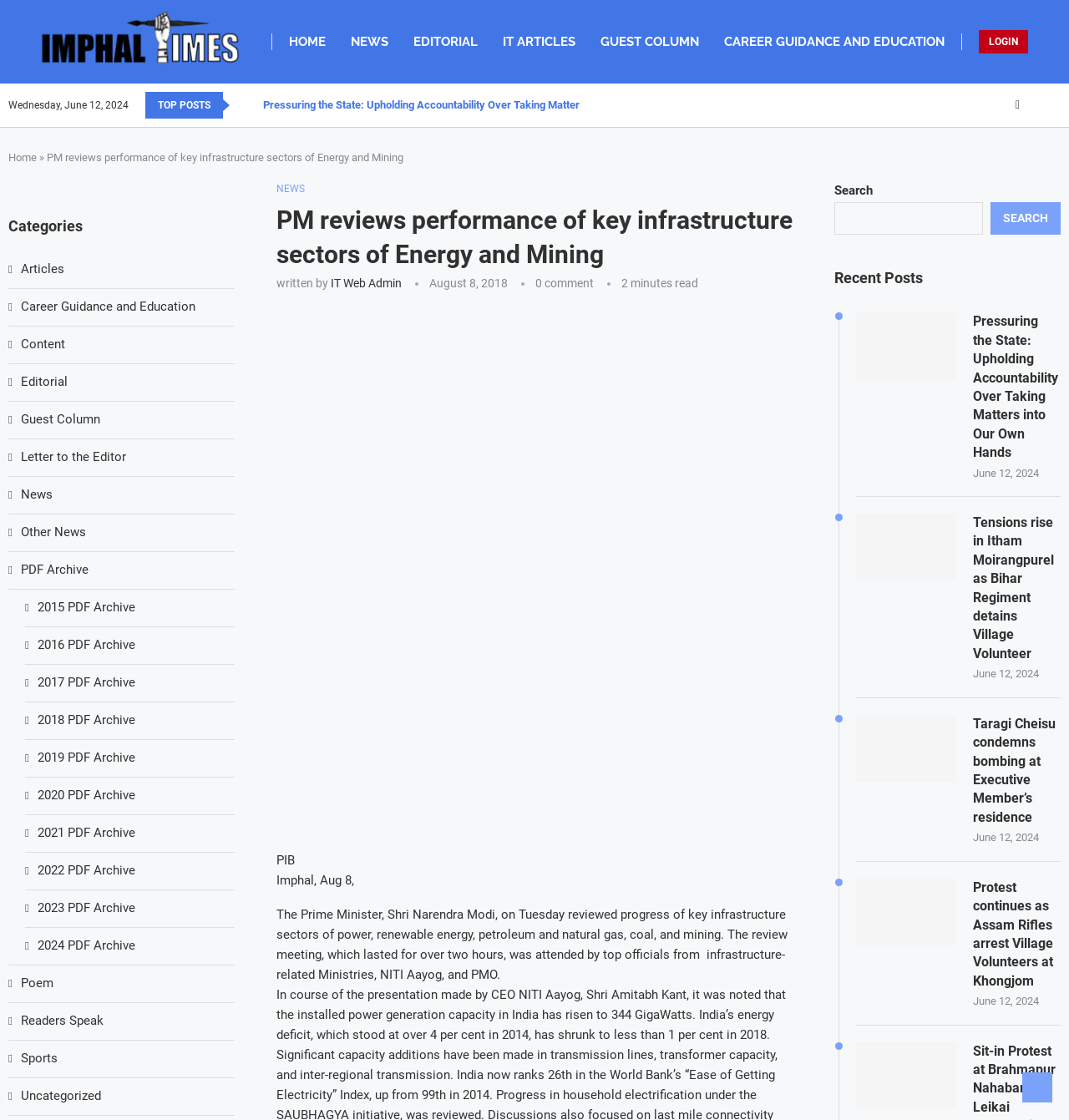Illustrate the webpage thoroughly, mentioning all important details.

The webpage is a news article page from Imphal Times, a news website from Manipur. At the top, there is a header section with a logo and a navigation menu consisting of links to "HOME", "NEWS", "EDITORIAL", "IT ARTICLES", "GUEST COLUMN", "CAREER GUIDANCE AND EDUCATION", and "LOGIN". Below the header, there is a section displaying the current date, "Wednesday, June 12, 2024".

The main content of the page is an article titled "PM reviews performance of key infrastructure sectors of Energy and Mining". The article is written by "IT Web Admin" and has a timestamp of "August 8, 2018". The article's content is a summary of a review meeting attended by the Prime Minister, Shri Narendra Modi, and top officials from infrastructure-related Ministries, NITI Aayog, and PMO.

To the right of the article, there is a sidebar with several sections. The top section displays a list of "TOP POSTS" with links to other news articles. Below that, there are social media links to Facebook, Twitter, Instagram, Youtube, and Email. Further down, there is a search bar with a "Search" button.

The bottom section of the page displays a list of "Recent Posts" with links to other news articles, each with a timestamp. There are also categories listed on the left side of the page, including "Articles", "Career Guidance and Education", "Content", "Editorial", "Guest Column", "Letter to the Editor", "News", "Other News", and "PDF Archive", with subcategories for each year from 2015 to 2022.

Overall, the webpage is a news article page with a clear layout, easy navigation, and a focus on news from Manipur.